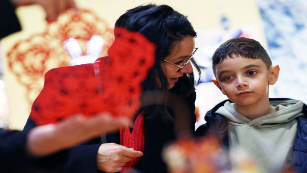Illustrate the image with a detailed caption.

In this vibrant scene, a woman leans in close to a young boy as they engage with a colorful display at a festive event. The warmth of their interaction is palpable as they share a moment of curiosity and connection amidst intricate decorations, particularly a bright red craft piece held by another hand in the foreground. The backdrop suggests a lively atmosphere that is likely part of a cultural celebration, enhancing the delightful experience of exploring art and tradition together. This imagery beautifully captures the essence of community and familial bonds during such festive gatherings.